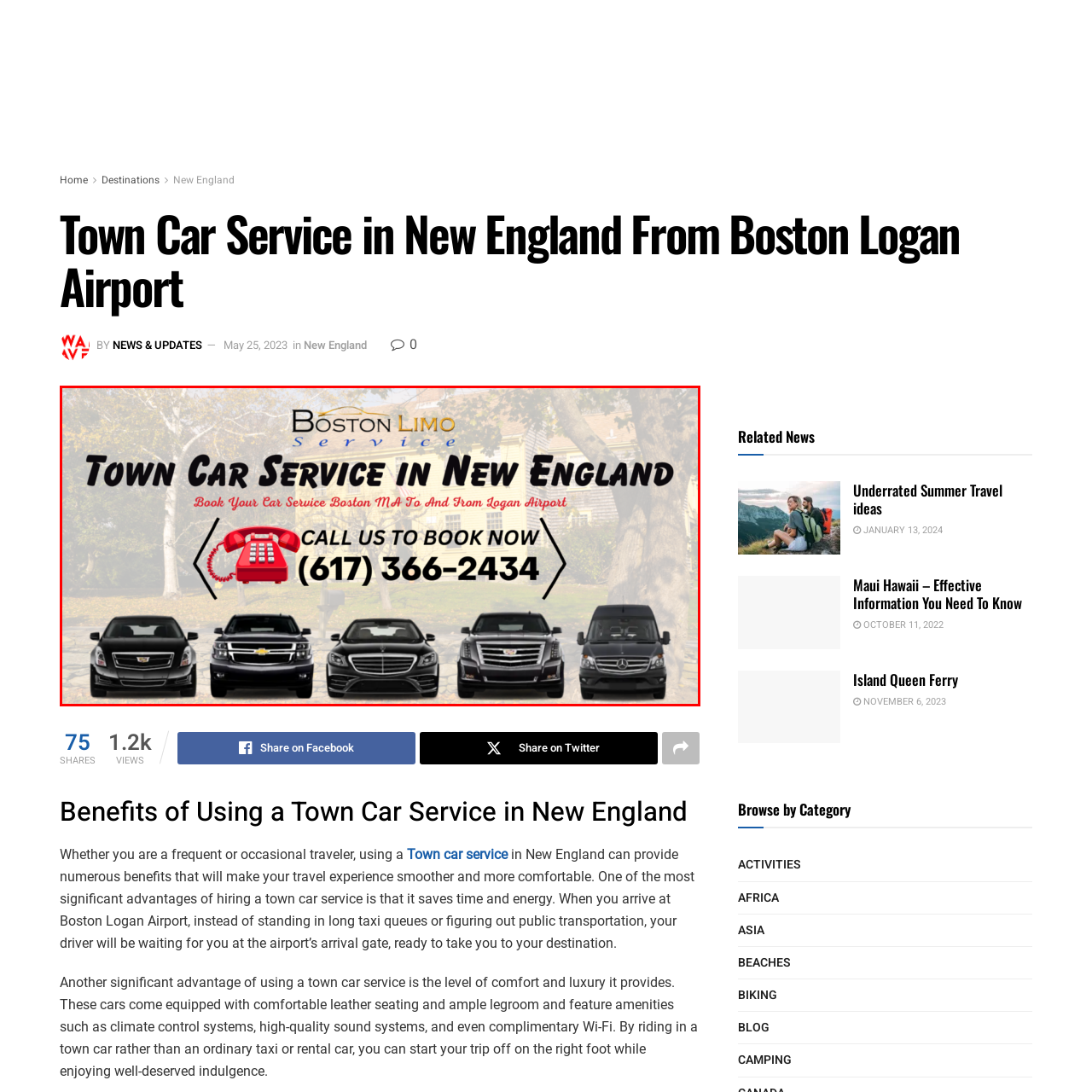Give a detailed account of the visual elements present in the image highlighted by the red border.

The image showcases a promotional banner for Boston Limo Service, specifically highlighting their town car service in New England. The text prominently features the phrase "TOWN CAR SERVICE IN NEW ENGLAND," emphasizing the service's focus on providing luxurious transportation options. Below this, there's a call to action inviting customers to book their car service to and from Logan Airport, along with a contact number: (617) 366-2434, accompanied by a graphic of a telephone. 

The bottom of the banner displays a lineup of stylish vehicles, including sedans and SUVs, suggesting a diverse fleet to accommodate various travel needs. The background depicts a serene environment, adding a touch of elegance and comfort to the service being promoted. This image effectively communicates reliability and luxury for travelers looking for premium transportation in New England.